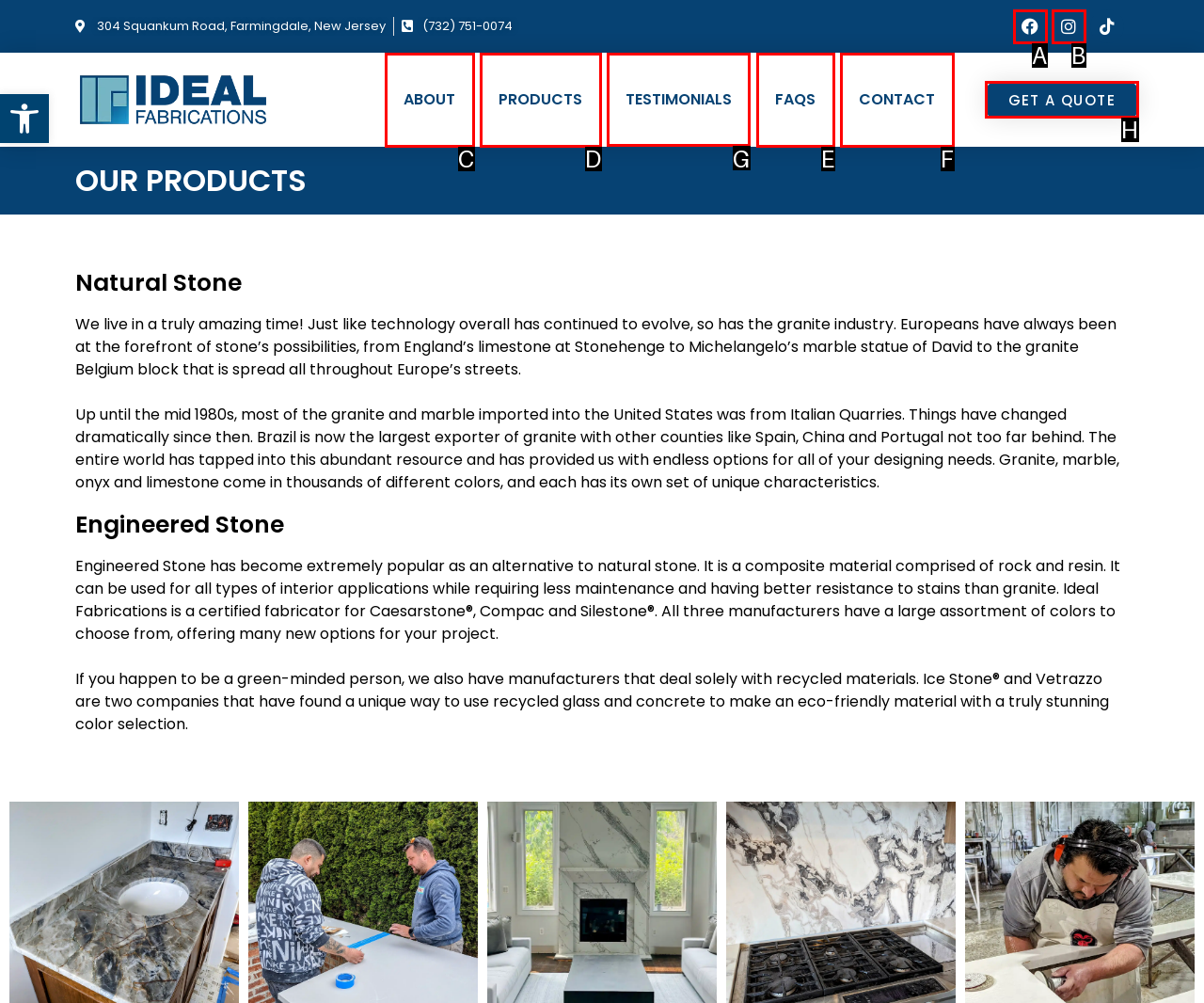Tell me the correct option to click for this task: Read about testimonials
Write down the option's letter from the given choices.

G